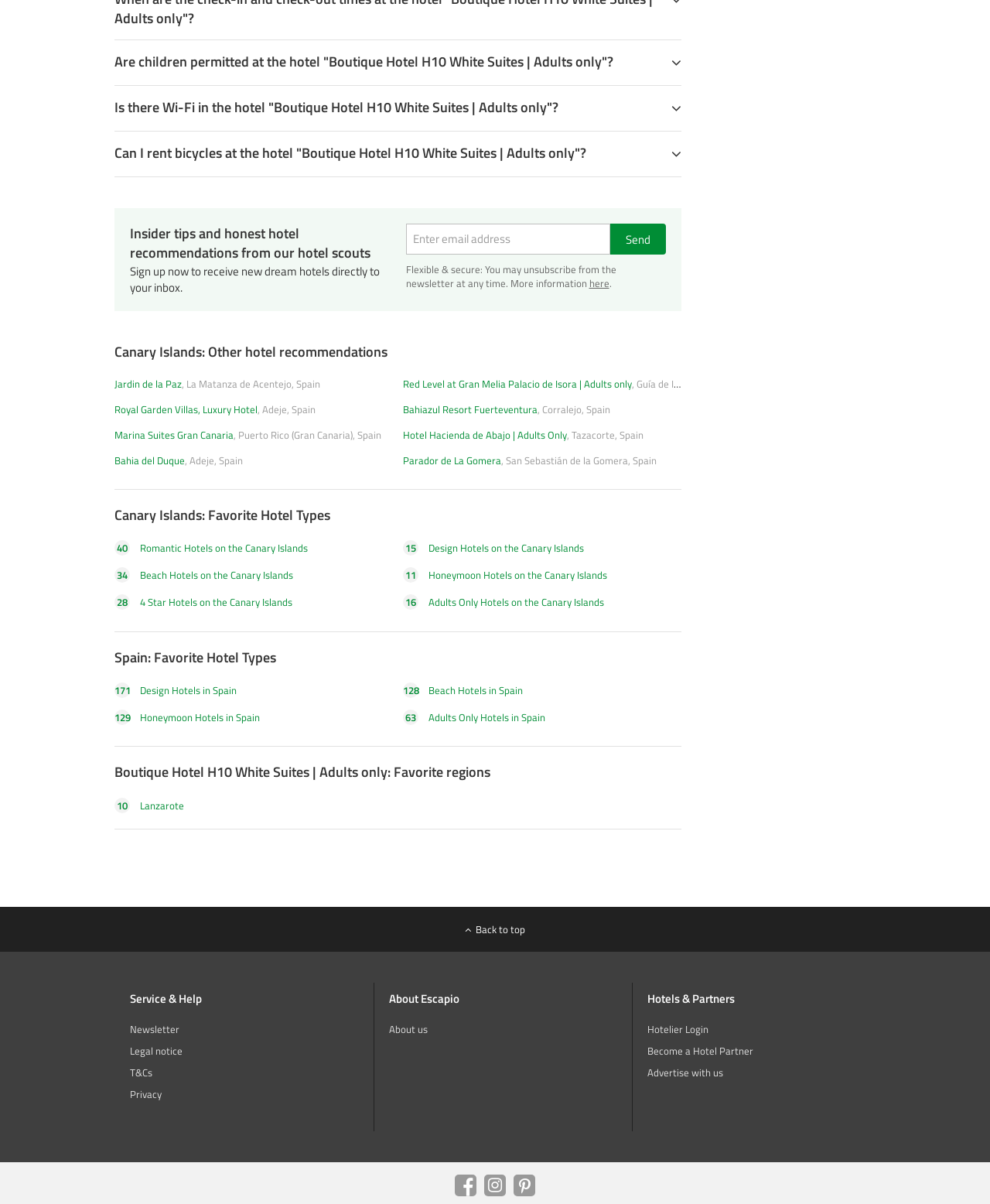Bounding box coordinates are specified in the format (top-left x, top-left y, bottom-right x, bottom-right y). All values are floating point numbers bounded between 0 and 1. Please provide the bounding box coordinate of the region this sentence describes: Parador de La Gomera

[0.407, 0.376, 0.511, 0.389]